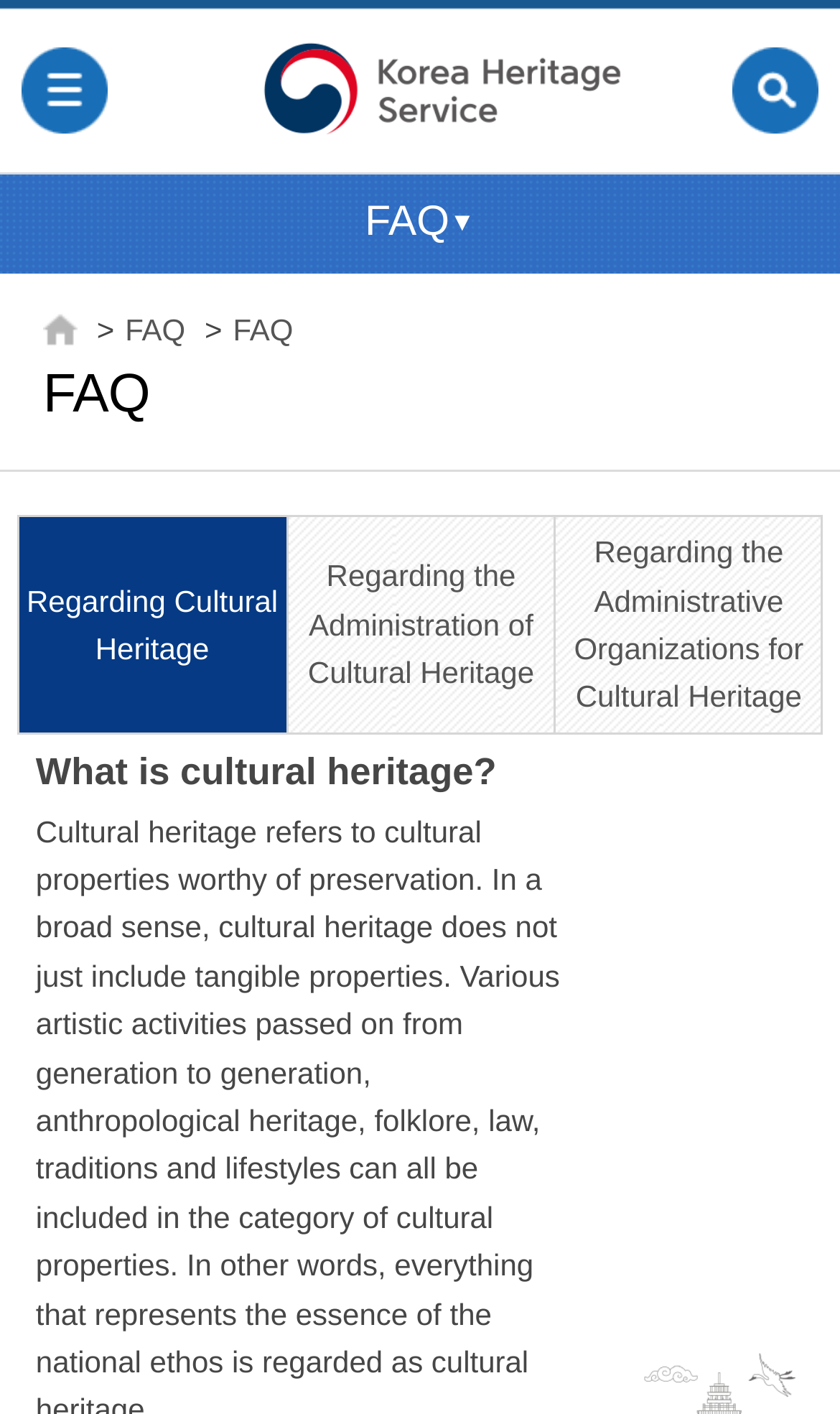What is the first FAQ category?
Please give a detailed and elaborate explanation in response to the question.

The first FAQ category can be found by looking at the link elements that are children of the root element. The first link element with a descriptive text is 'Regarding Cultural Heritage' which has a bounding box with coordinates [0.023, 0.4, 0.34, 0.483].